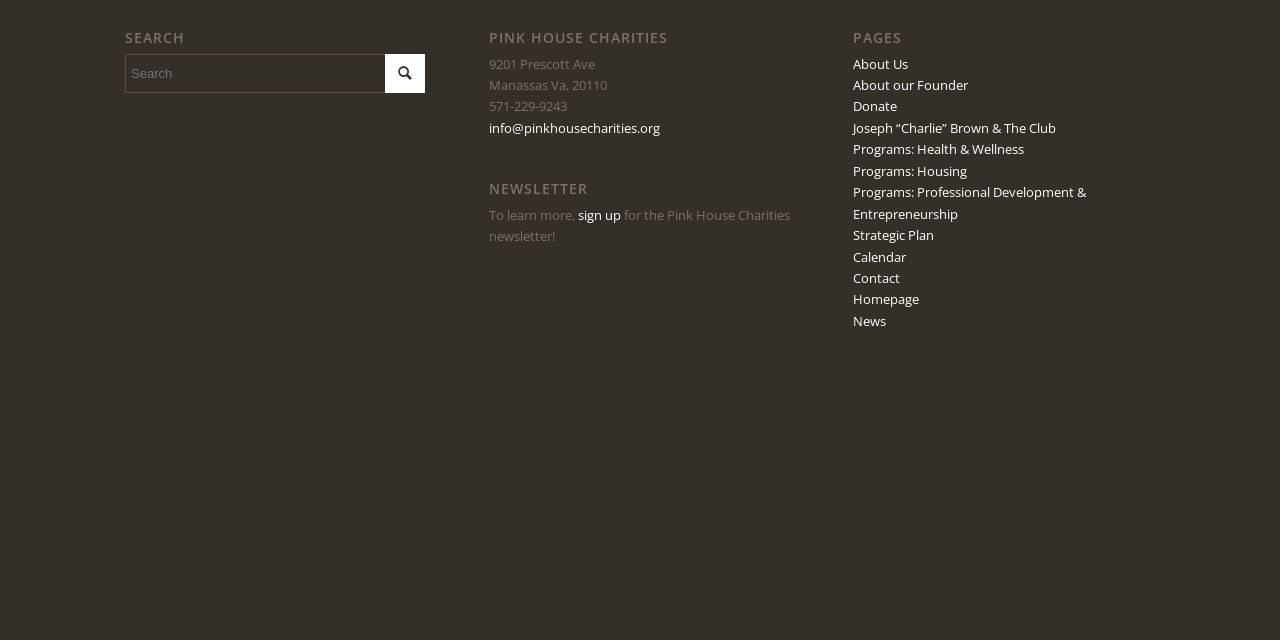Find the coordinates for the bounding box of the element with this description: "About Us".

[0.666, 0.085, 0.709, 0.113]